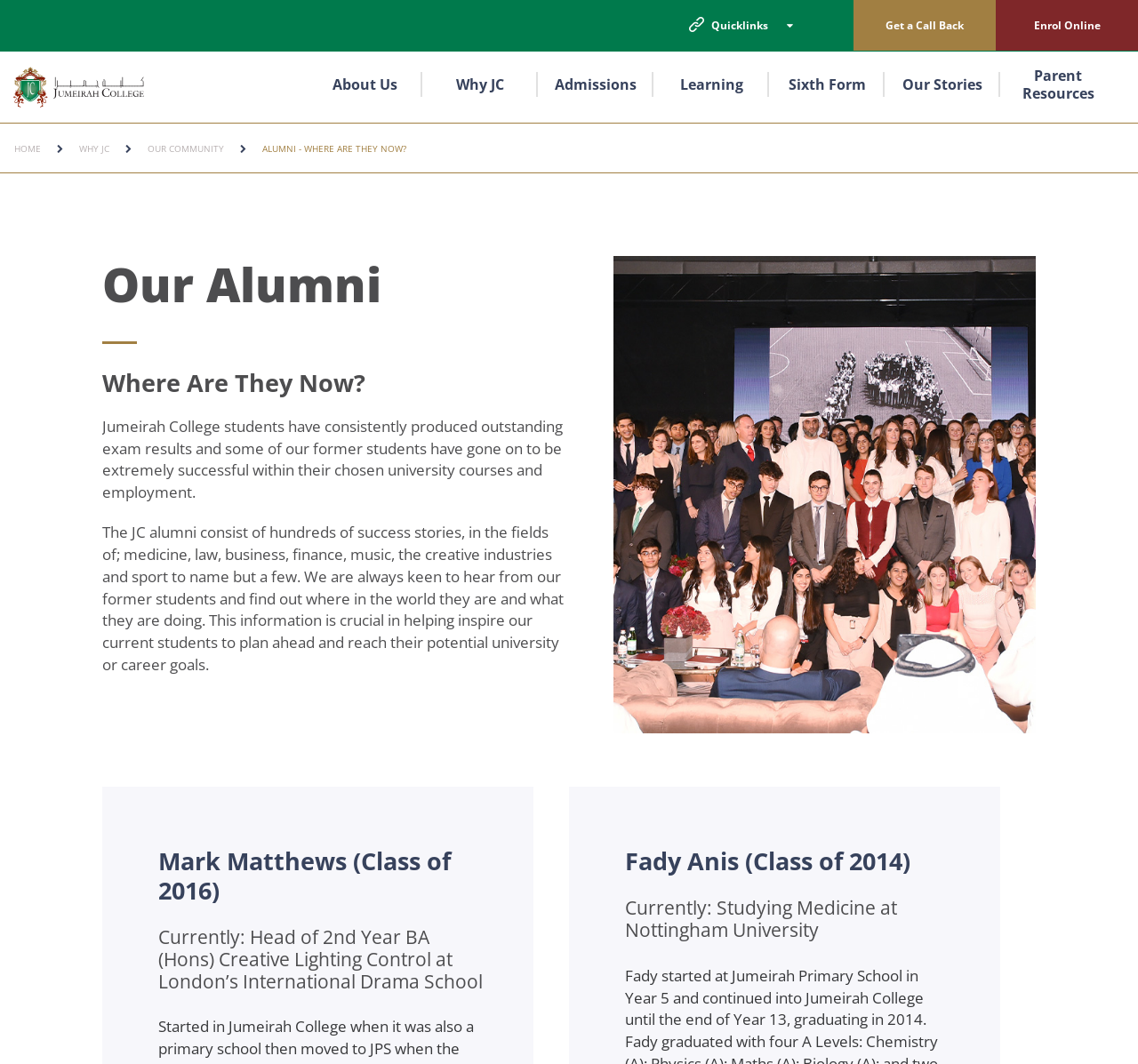Provide a short answer to the following question with just one word or phrase: What is the purpose of the webpage?

To showcase alumni success stories